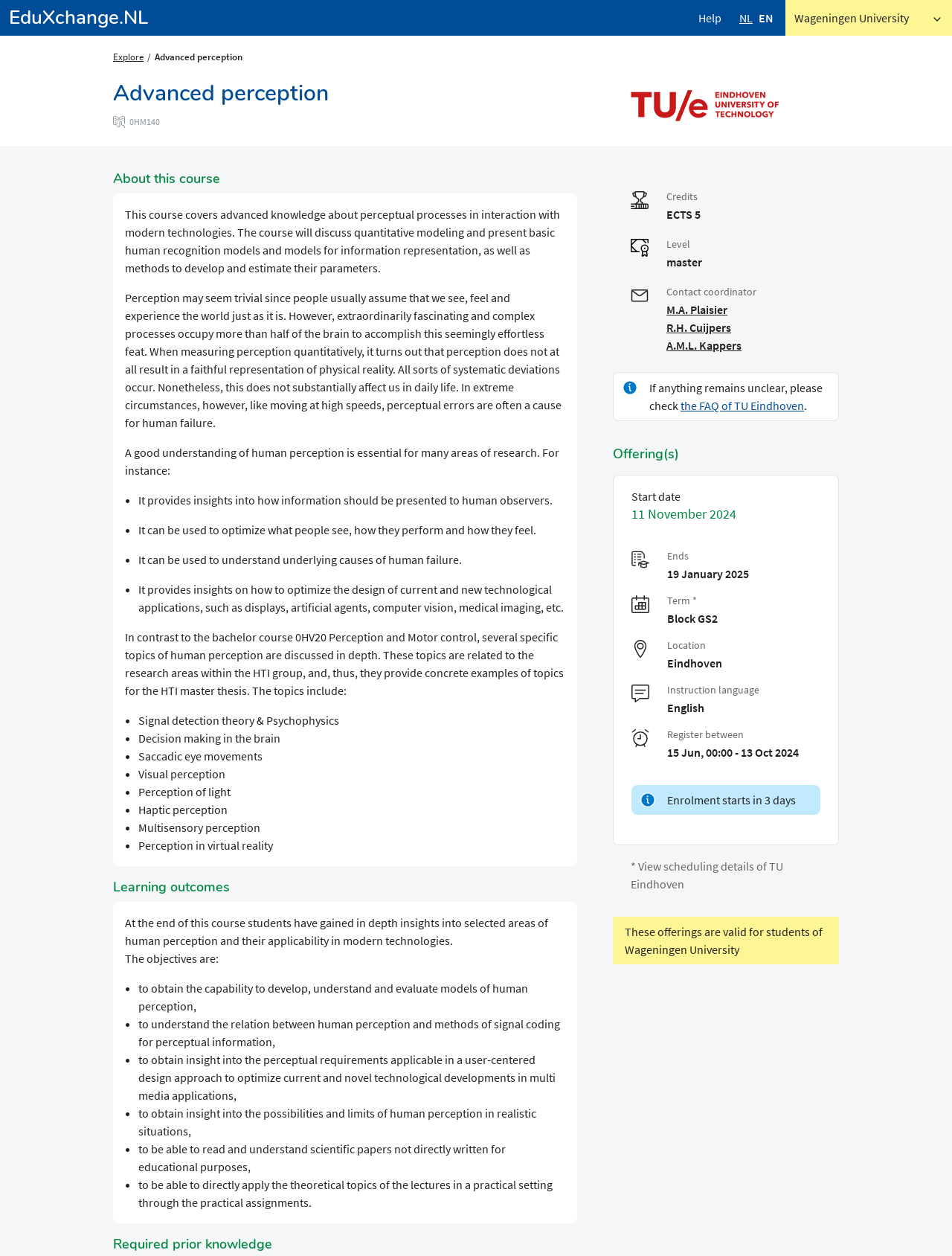What is the course code?
Give a detailed and exhaustive answer to the question.

The course code can be found in the static text element with the text '0HM140' located below the heading 'Advanced perception'.